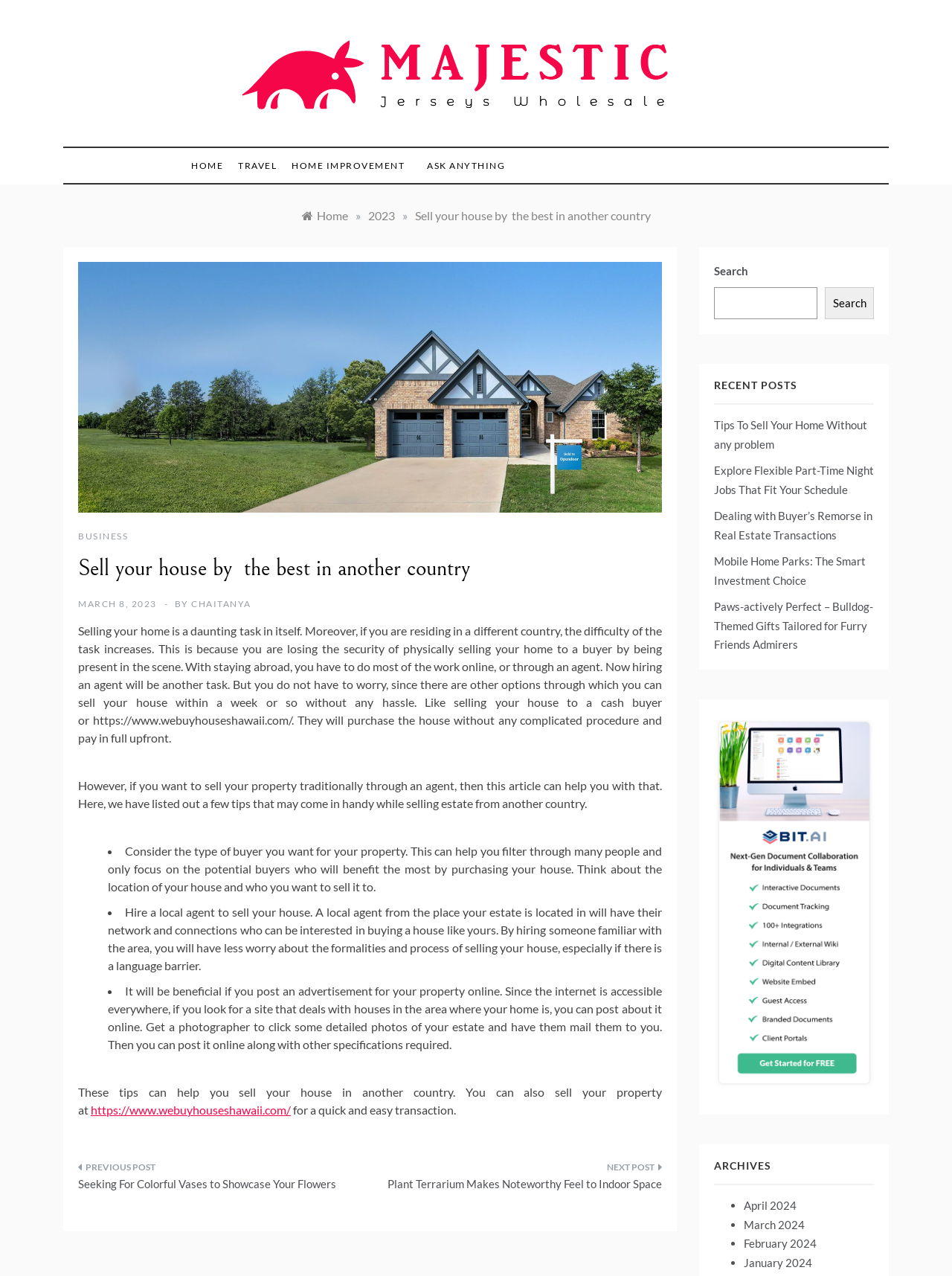Identify the bounding box coordinates of the region that needs to be clicked to carry out this instruction: "Search for something". Provide these coordinates as four float numbers ranging from 0 to 1, i.e., [left, top, right, bottom].

[0.75, 0.225, 0.859, 0.25]